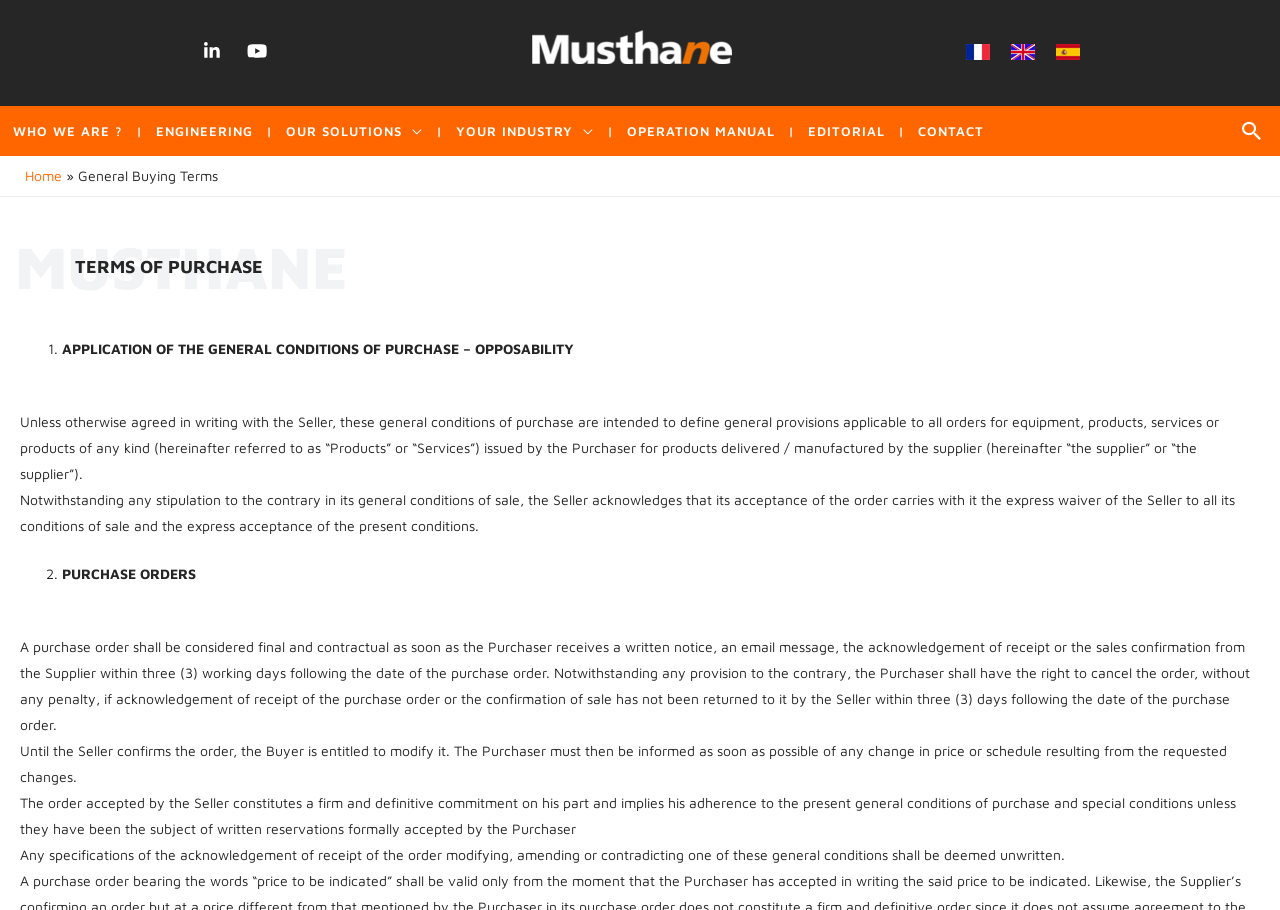Determine the bounding box coordinates for the region that must be clicked to execute the following instruction: "Click the LinkedIn link".

[0.148, 0.04, 0.183, 0.073]